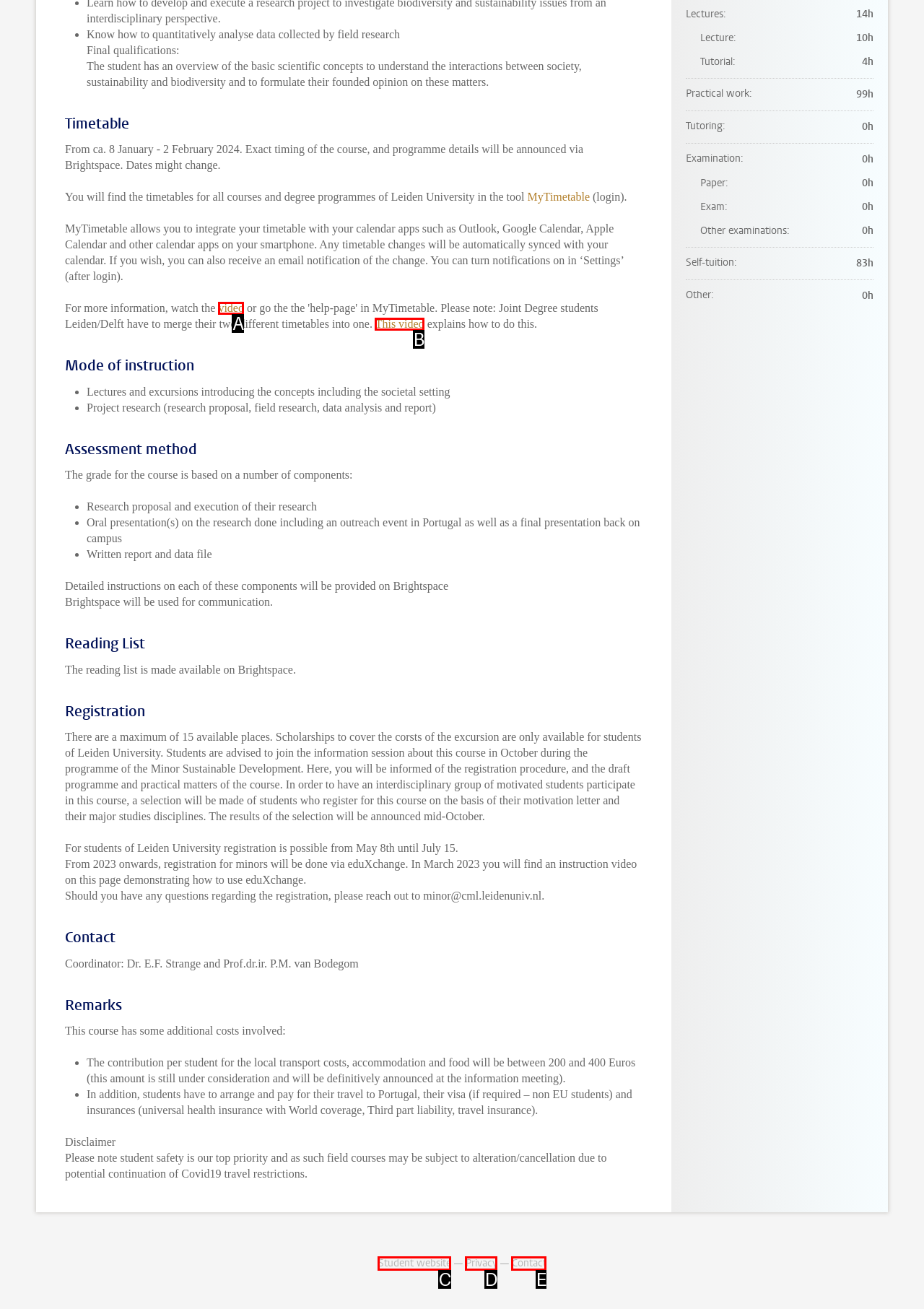Assess the description: Vocational Schools and select the option that matches. Provide the letter of the chosen option directly from the given choices.

None